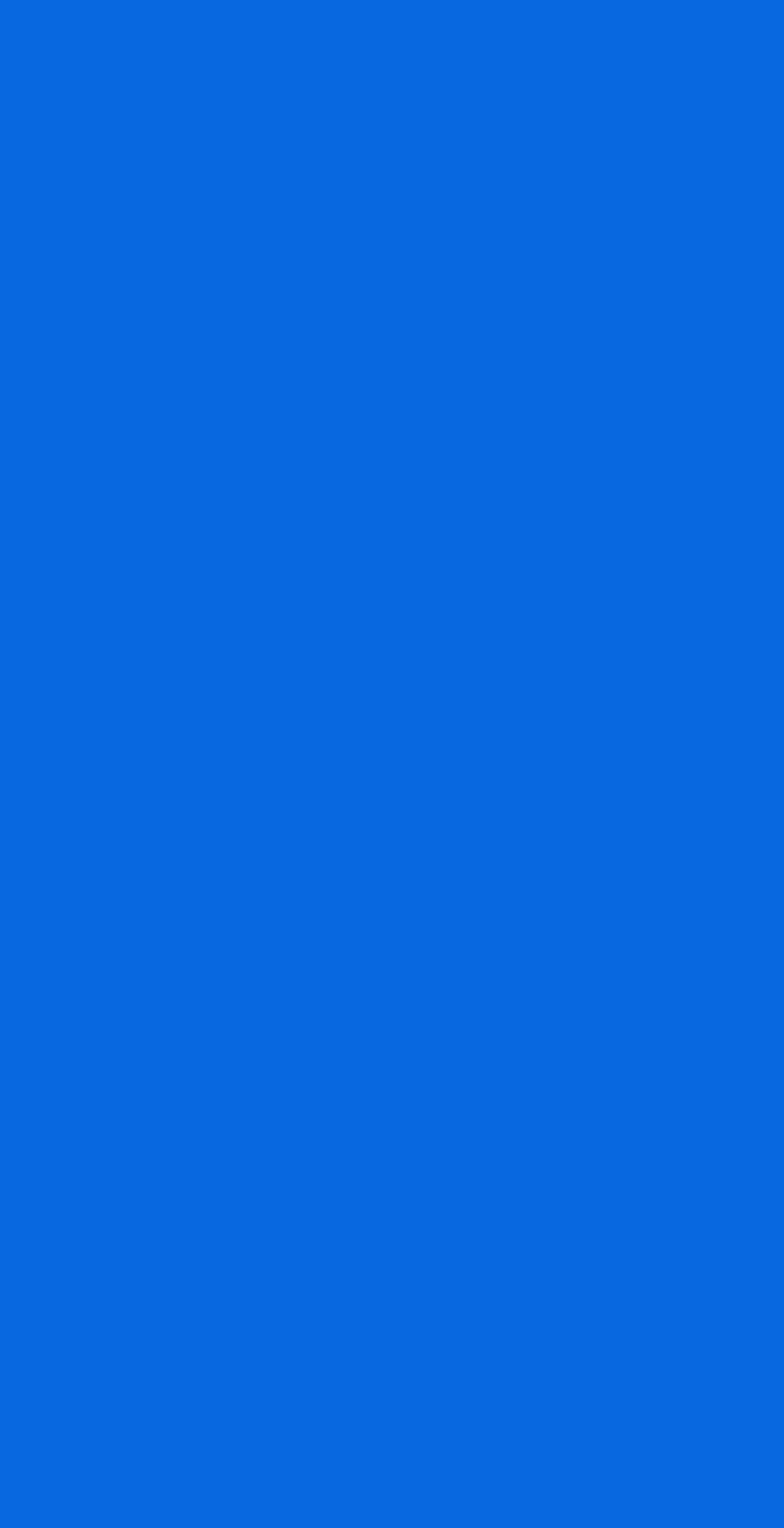How can users share a musician profile?
Observe the image and answer the question with a one-word or short phrase response.

Through social media